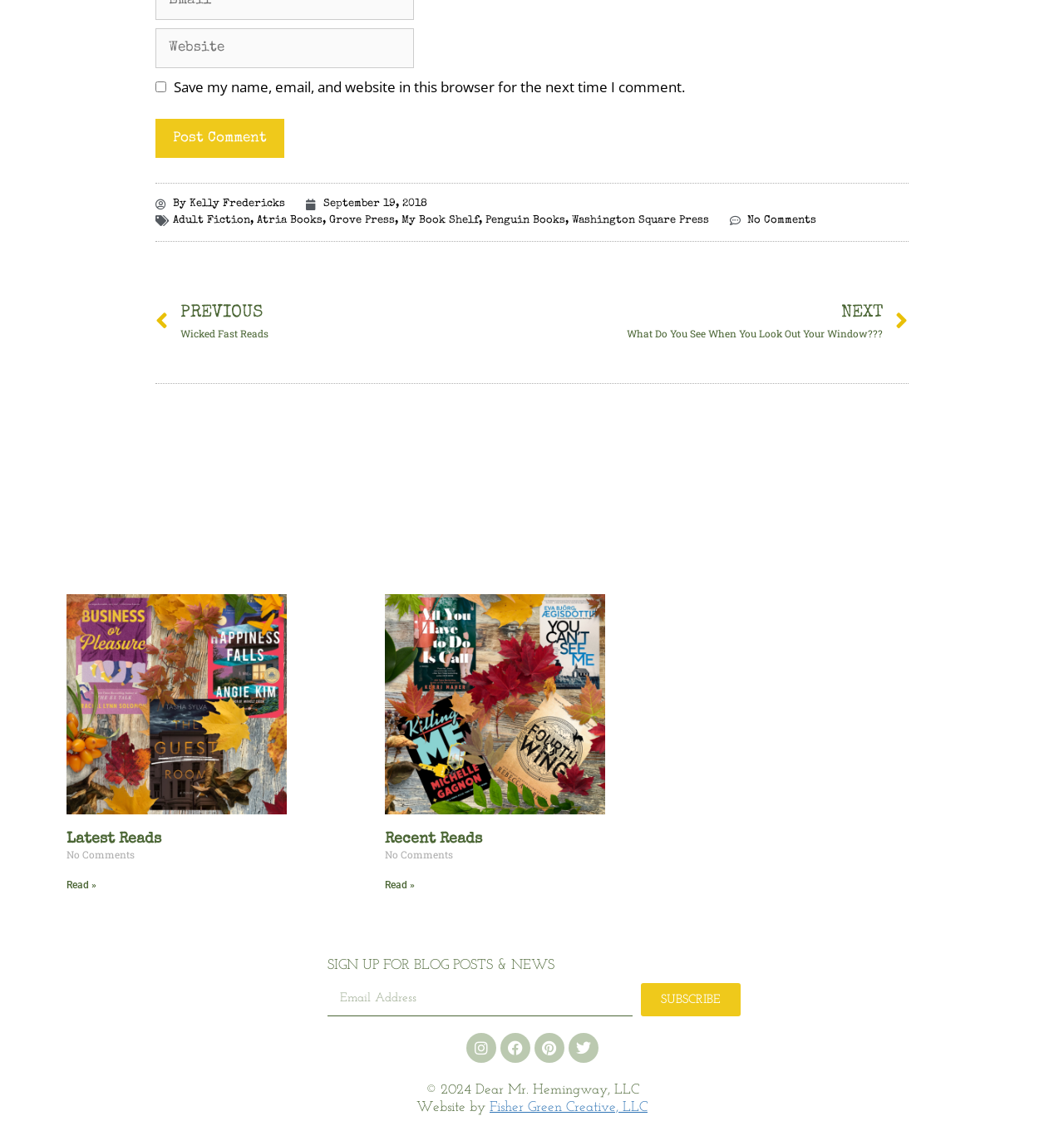Highlight the bounding box coordinates of the element that should be clicked to carry out the following instruction: "Enter website name". The coordinates must be given as four float numbers ranging from 0 to 1, i.e., [left, top, right, bottom].

[0.146, 0.025, 0.389, 0.06]